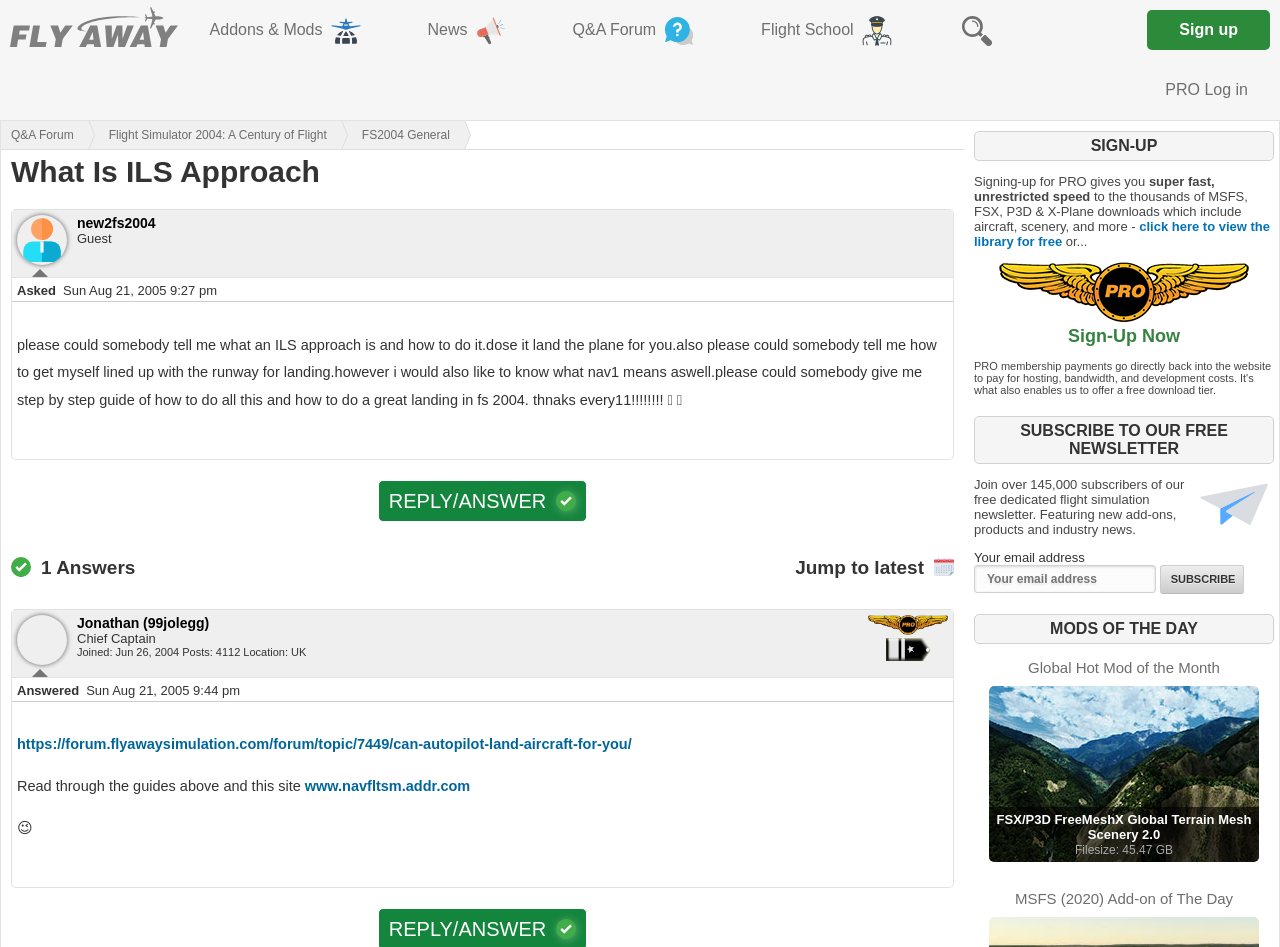Please identify the bounding box coordinates of the element's region that I should click in order to complete the following instruction: "Search for something". The bounding box coordinates consist of four float numbers between 0 and 1, i.e., [left, top, right, bottom].

[0.724, 0.0, 0.802, 0.063]